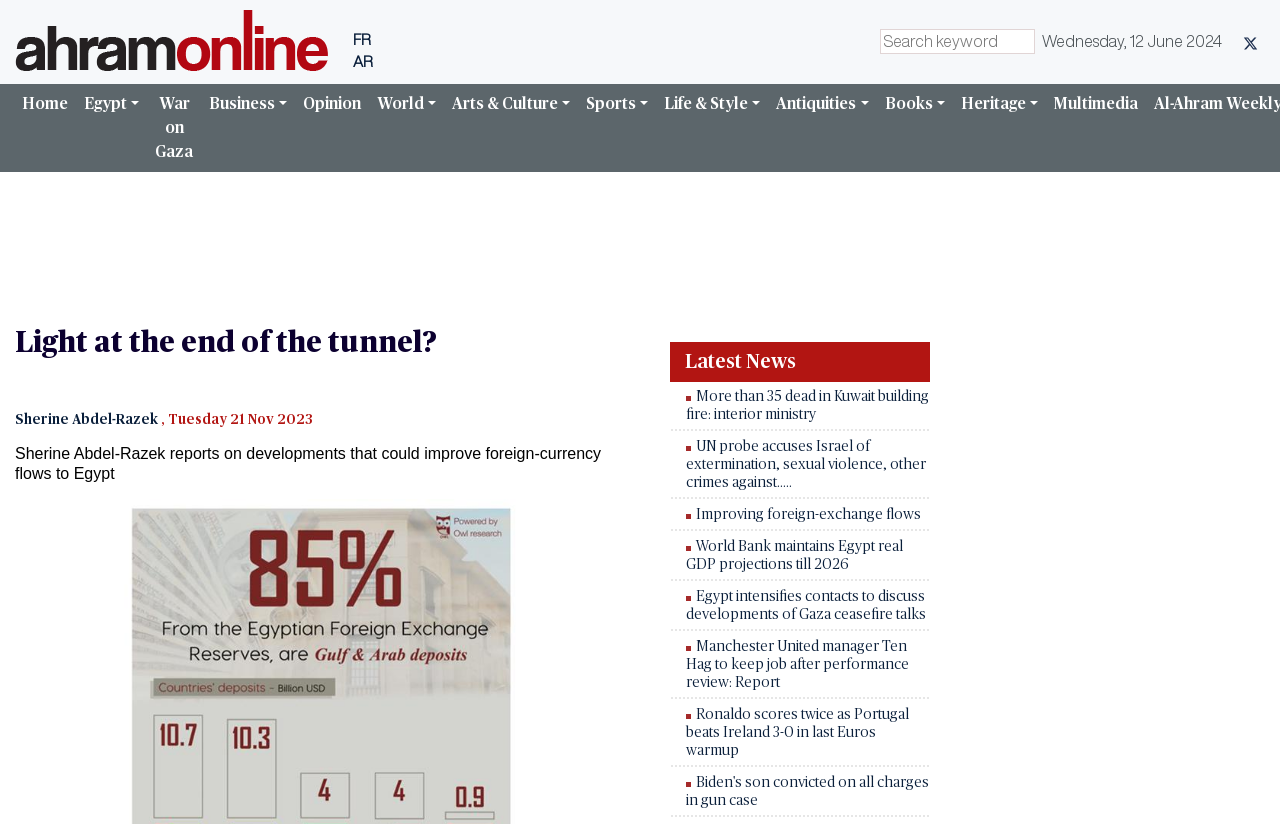How many news articles are listed under 'Latest News'?
Craft a detailed and extensive response to the question.

The number of news articles is obtained by counting the LayoutTableRow elements under the 'Latest News' heading, which are 8 in total.